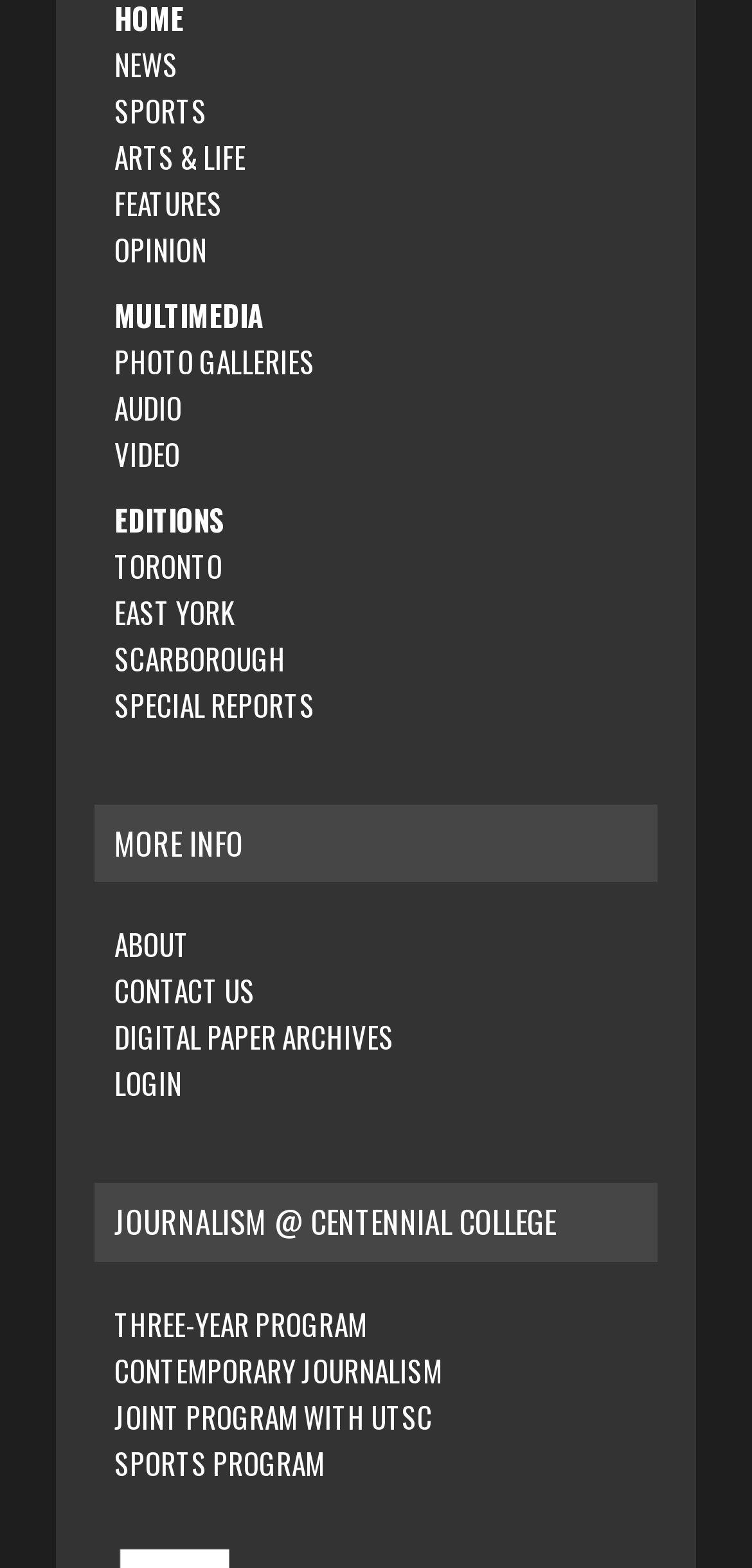What are the editions available?
Refer to the screenshot and deliver a thorough answer to the question presented.

The EDITIONS section lists the available editions, which are TORONTO, EAST YORK, and SCARBOROUGH.